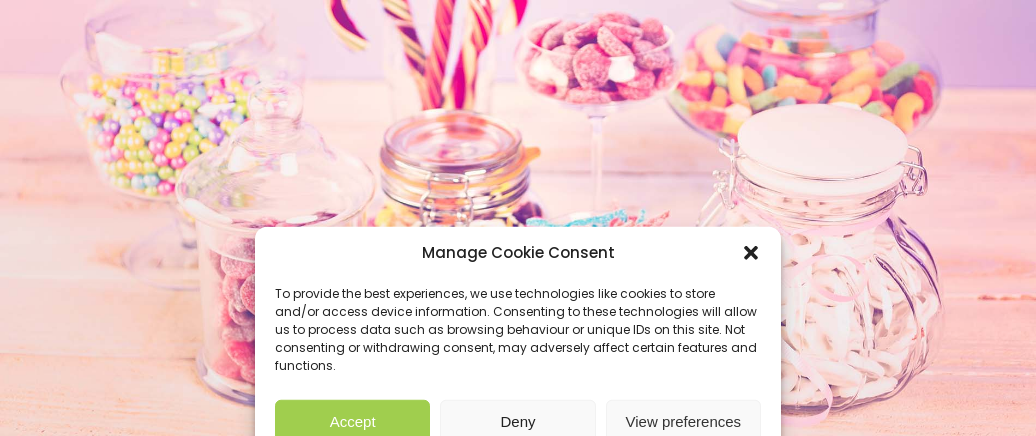Elaborate on all the features and components visible in the image.

A vibrant display of colorful candies fills the scene, captured in beautifully arranged jars. The jars hold an assortment of sweets, including pastel-coated chocolates, gummy candies, and brightly colored lollipops, creating an inviting atmosphere of whimsy and delight. In the foreground, a cookie consent dialog appears, highlighting the importance of user privacy and consent for data usage. This juxtaposition of the playful candy setting and the critical notice emphasizes the modern online experience, where enjoyment must be balanced with awareness of data management. The overall aesthetic is cheerful and light, enticing viewers to indulge in both the sweetness of the treats and the clarity of their online interactions.